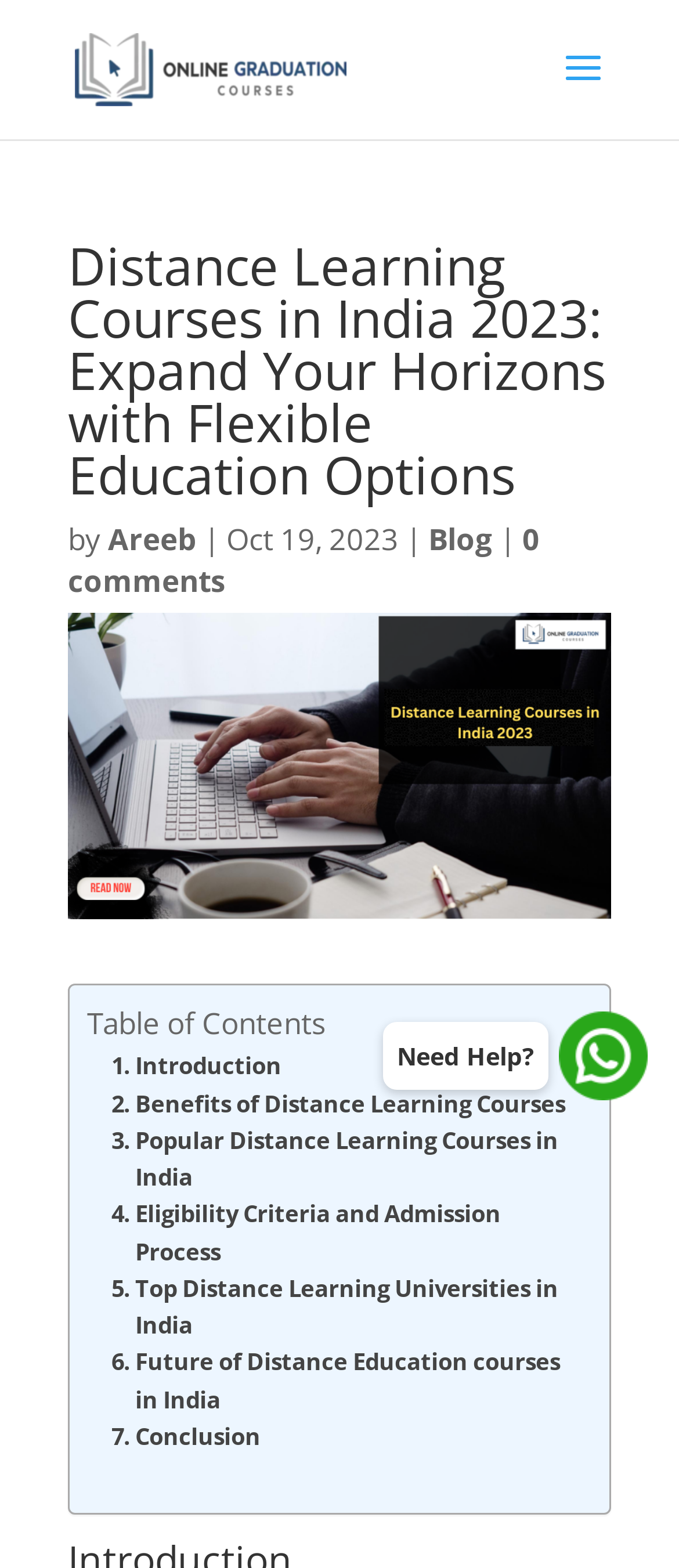Look at the image and answer the question in detail:
What is the date of publication of the article?

The date of publication of the article is mentioned as 'Oct 19, 2023' which is placed below the heading and above the image, indicating that the article was published on this date.